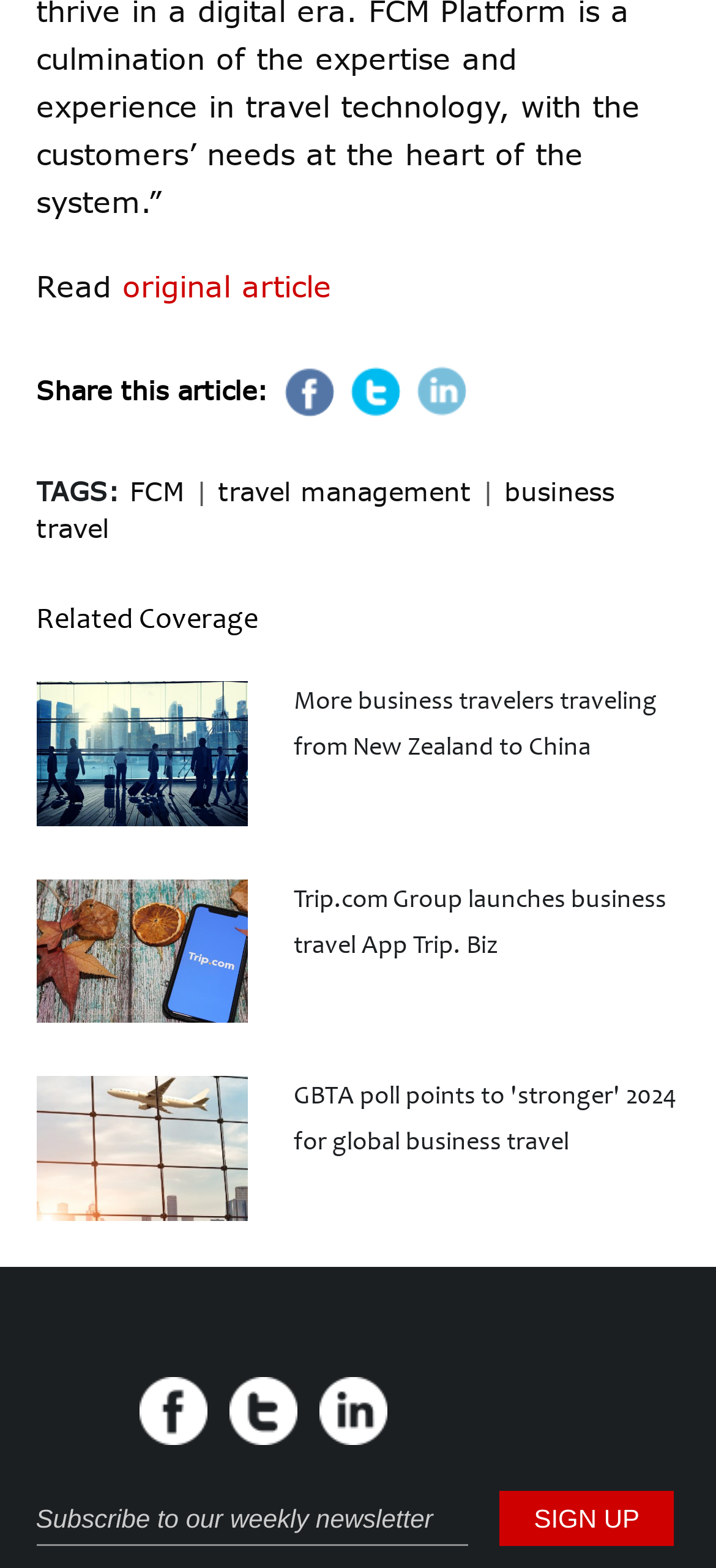Based on the element description "placeholder="Subscribe to our weekly newsletter"", predict the bounding box coordinates of the UI element.

[0.05, 0.952, 0.653, 0.986]